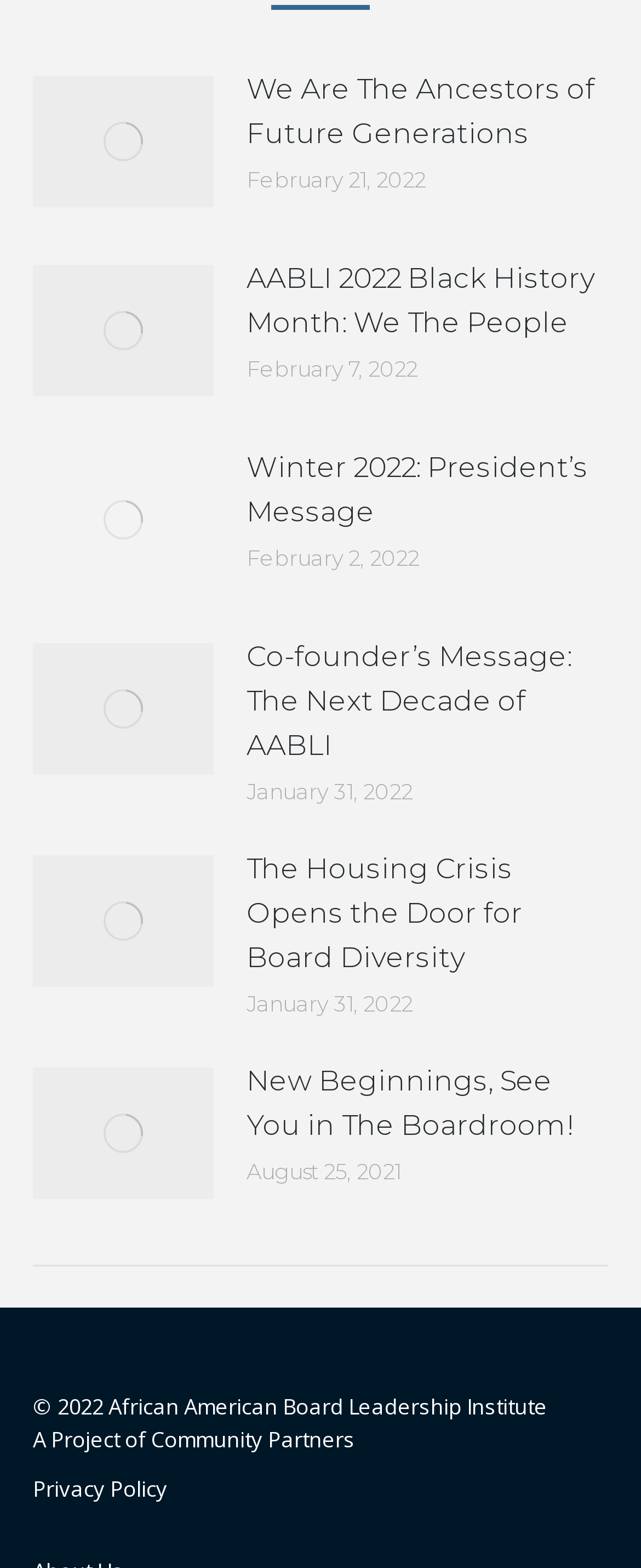Please determine the bounding box coordinates for the element that should be clicked to follow these instructions: "View post 'AABLI 2022 Black History Month: We The People'".

[0.385, 0.163, 0.949, 0.22]